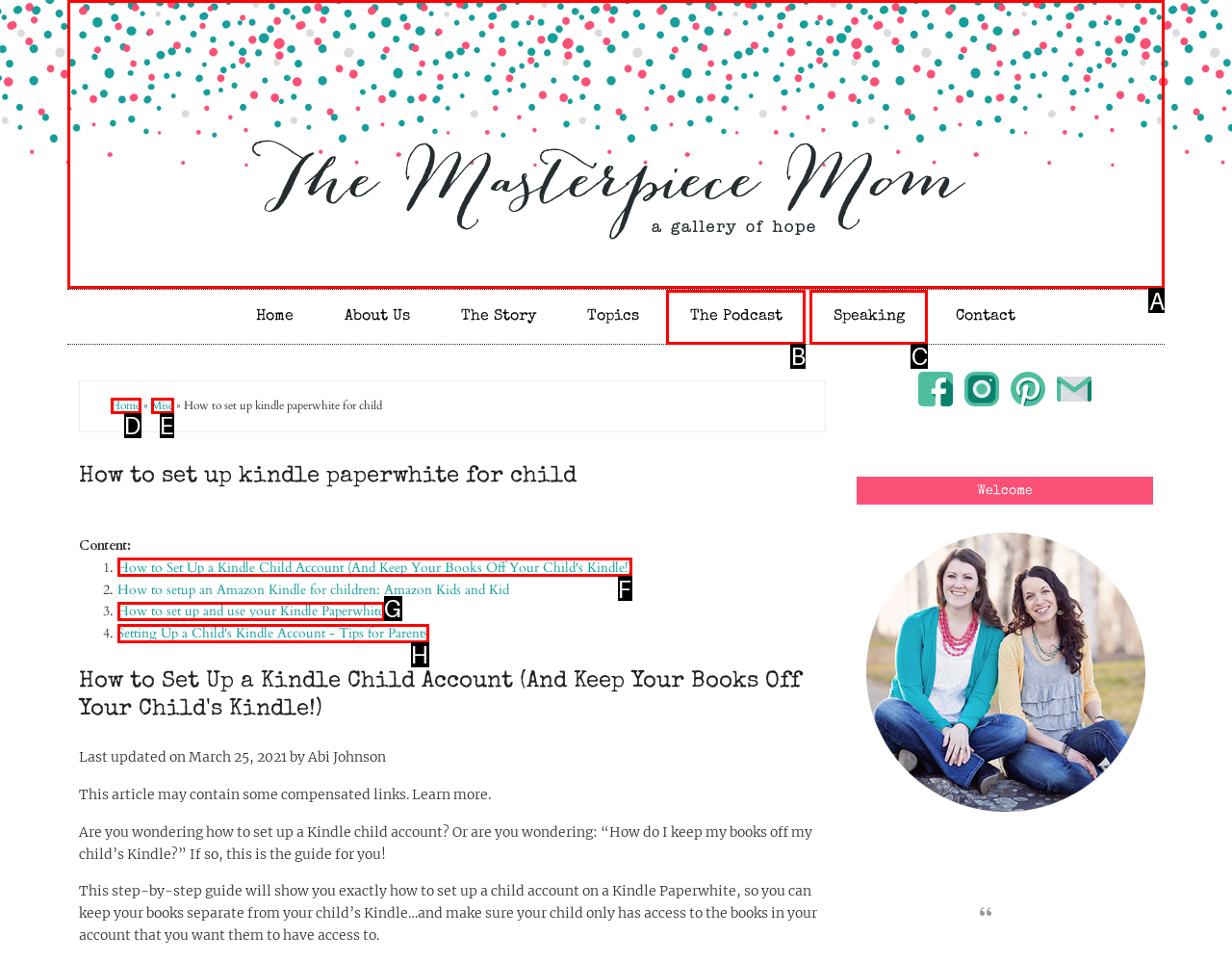Determine which HTML element I should select to execute the task: Click on 'The Masterpiece Mom'
Reply with the corresponding option's letter from the given choices directly.

A